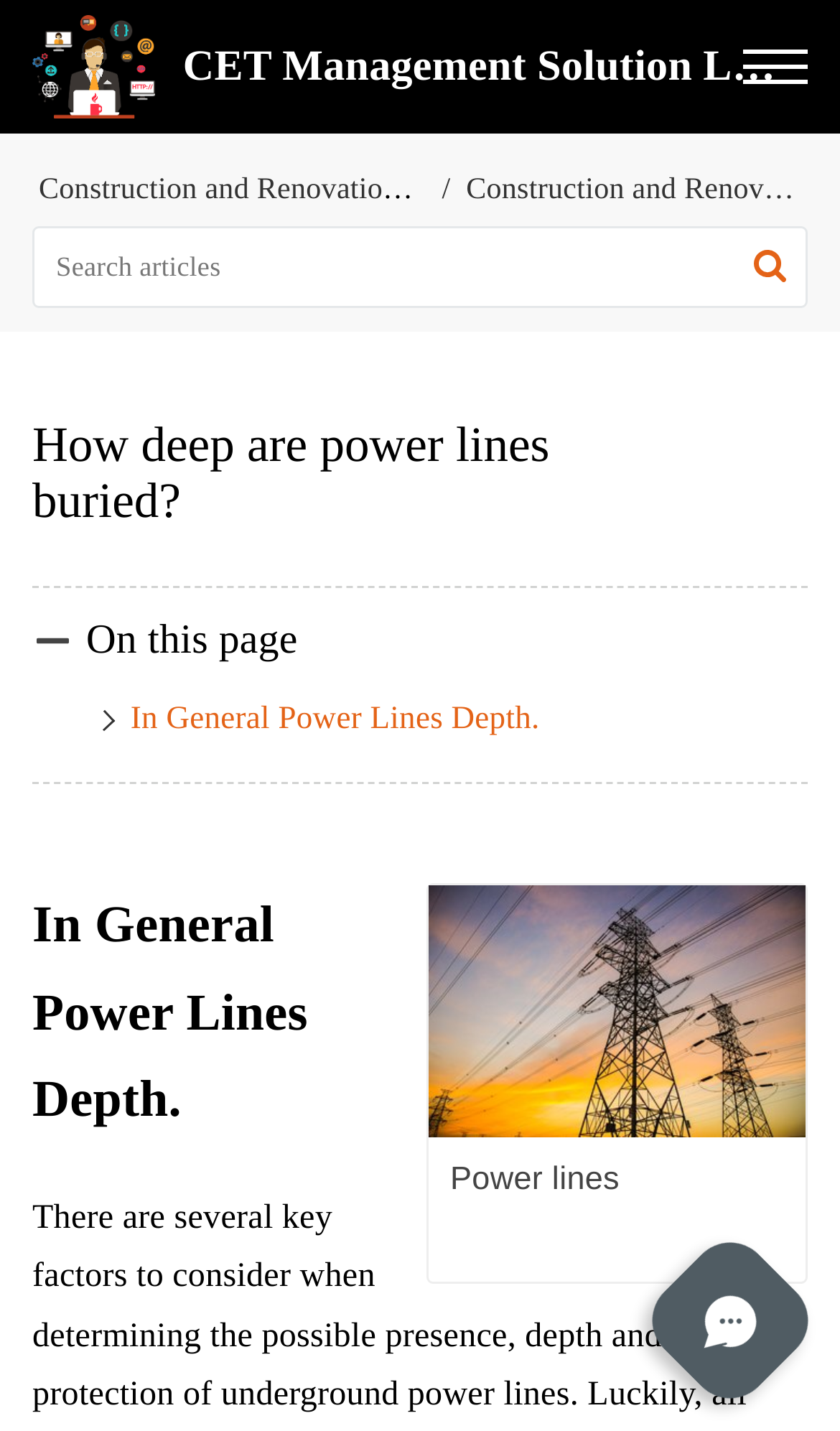What is the purpose of the textbox?
Answer the question with as much detail as possible.

I found a textbox element with a placeholder text 'Search articles', which suggests that the purpose of the textbox is to allow users to search for articles on the webpage.